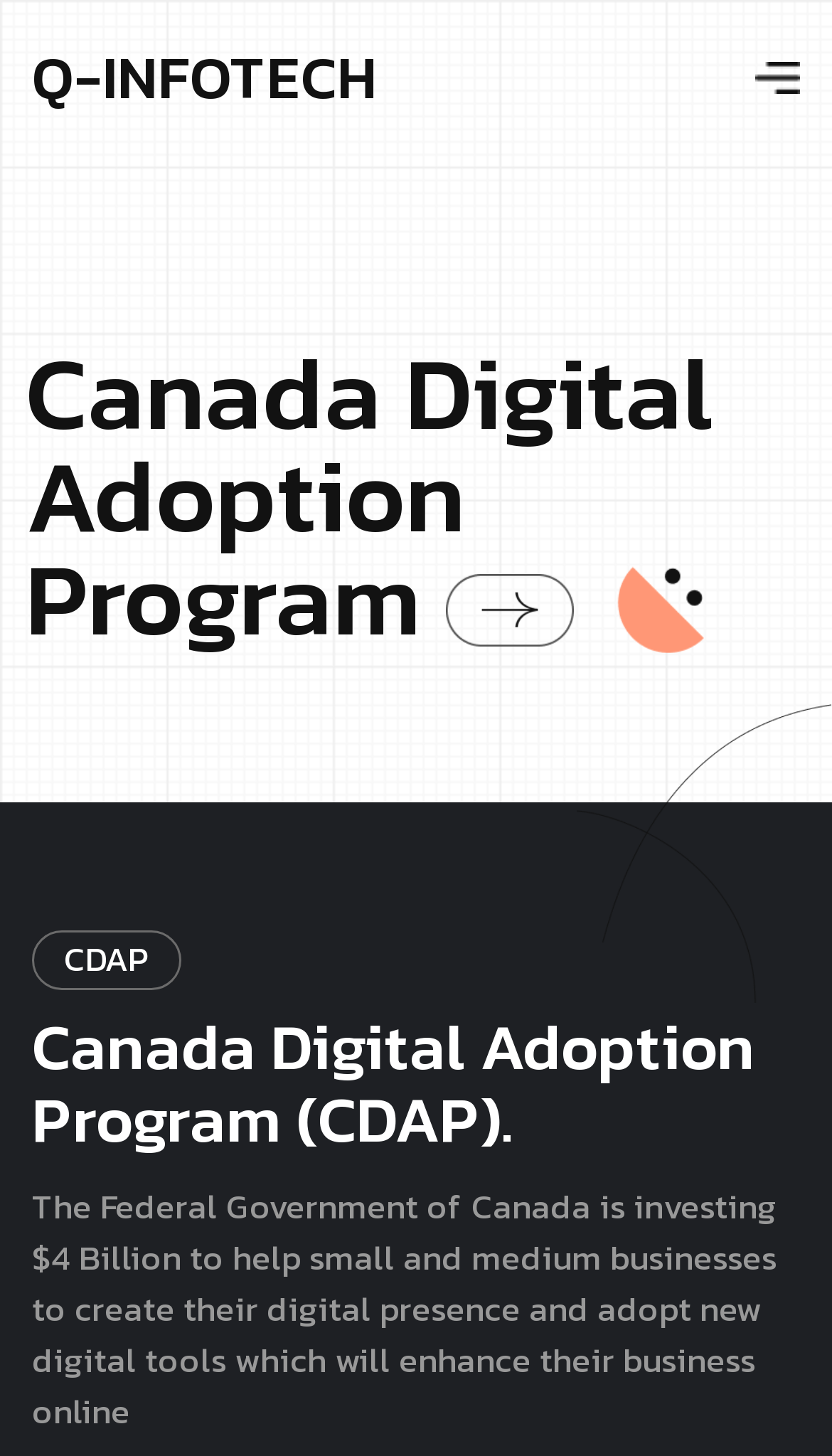What is the purpose of the Canada Digital Adoption Program?
Please answer the question with a detailed and comprehensive explanation.

The purpose of the Canada Digital Adoption Program can be inferred from the text on the webpage, which states that the Federal Government of Canada is investing $4 Billion to help small and medium businesses to create their digital presence and adopt new digital tools. This text is located in the middle of the webpage, with a bounding box coordinate of [0.038, 0.81, 0.933, 0.845] and subsequent lines.